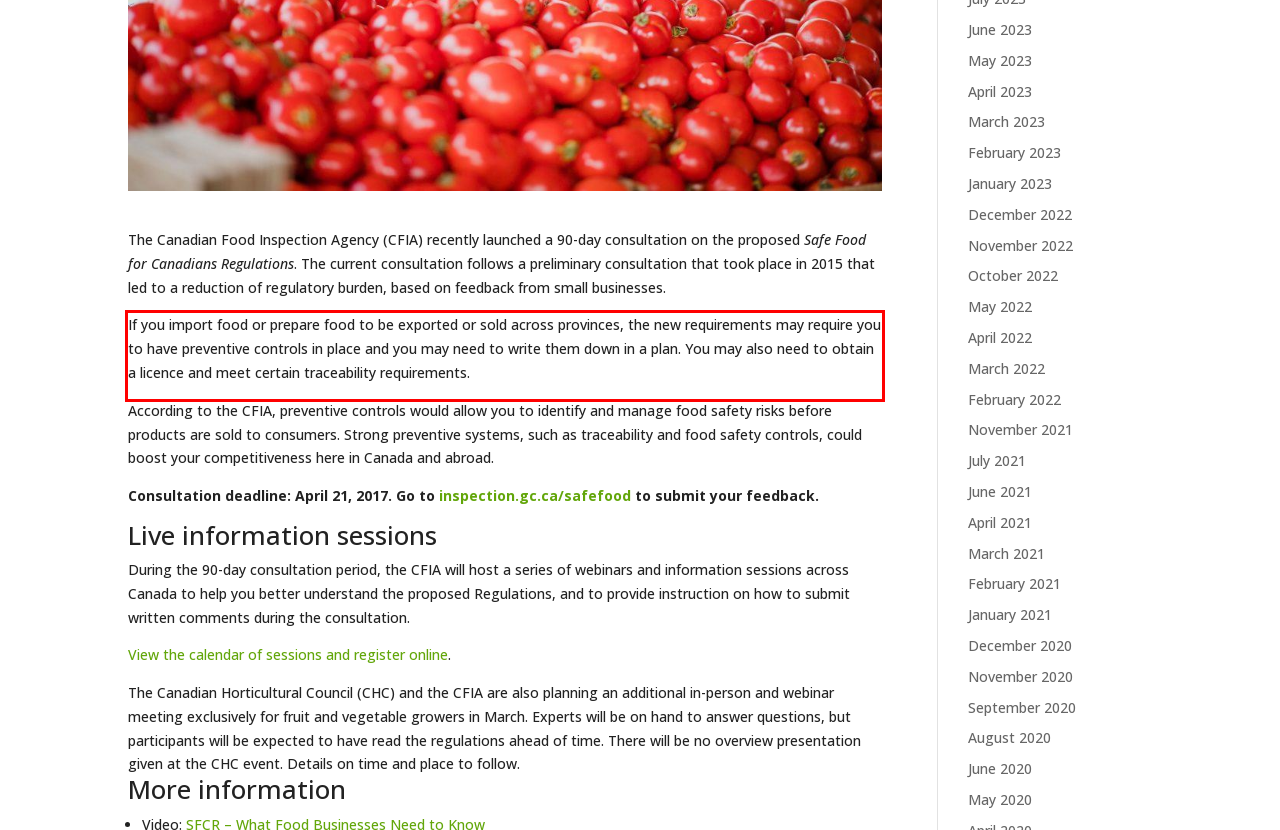Using the provided webpage screenshot, recognize the text content in the area marked by the red bounding box.

If you import food or prepare food to be exported or sold across provinces, the new requirements may require you to have preventive controls in place and you may need to write them down in a plan. You may also need to obtain a licence and meet certain traceability requirements.